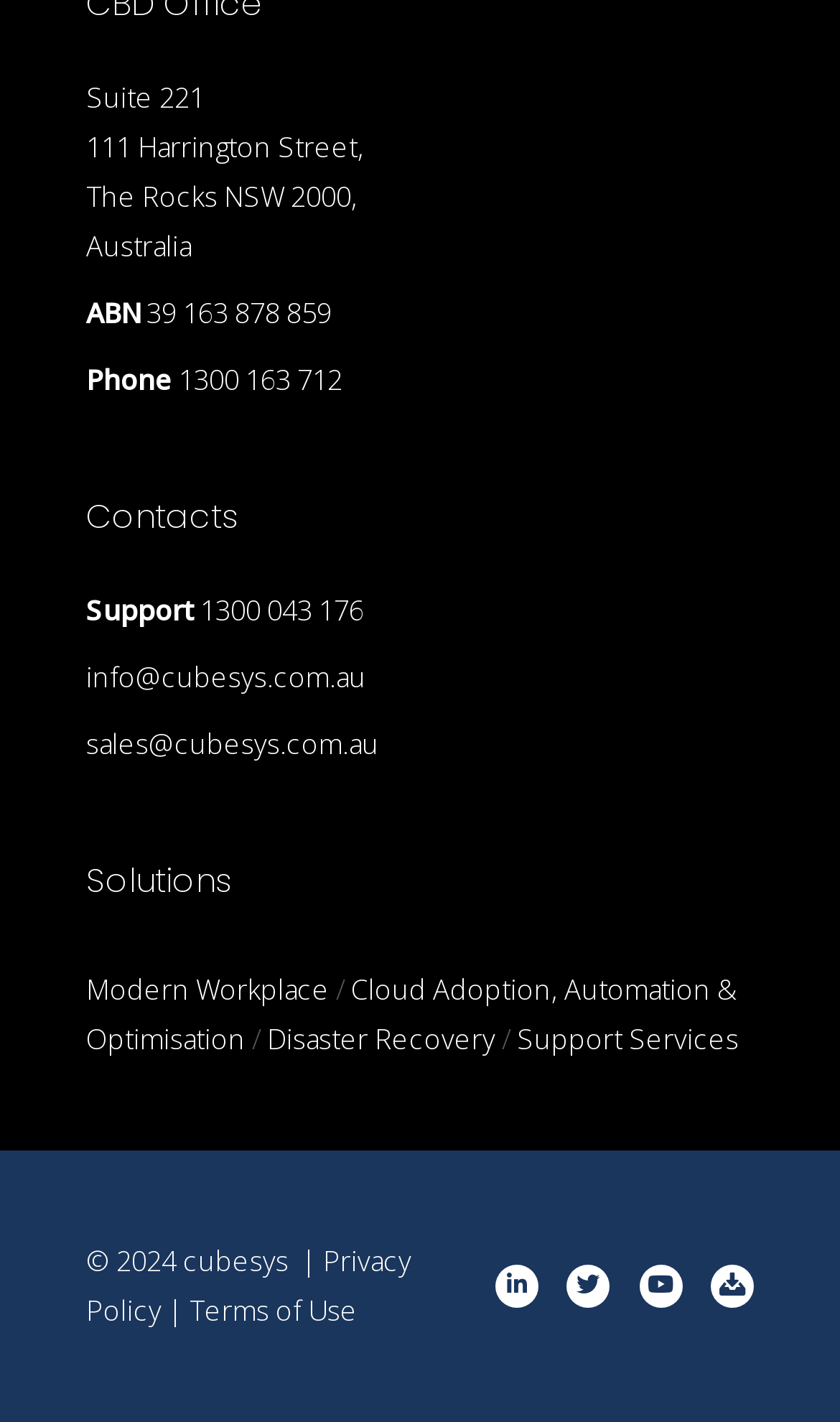Determine the bounding box coordinates of the section to be clicked to follow the instruction: "Check the Privacy Policy". The coordinates should be given as four float numbers between 0 and 1, formatted as [left, top, right, bottom].

[0.103, 0.872, 0.49, 0.934]